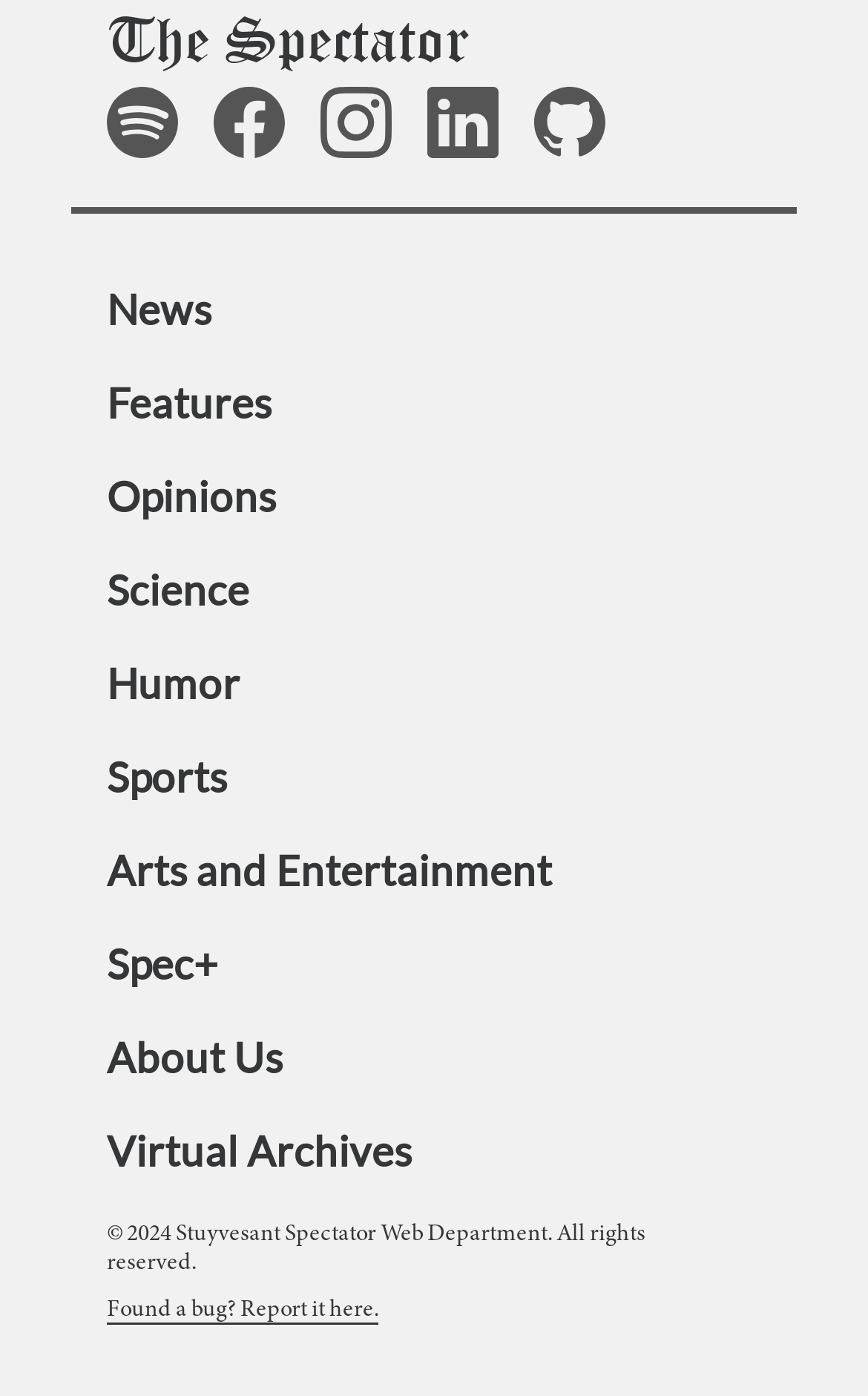Find and provide the bounding box coordinates for the UI element described with: "aria-label="The Lens Podcast on Spotify"".

[0.123, 0.062, 0.246, 0.122]